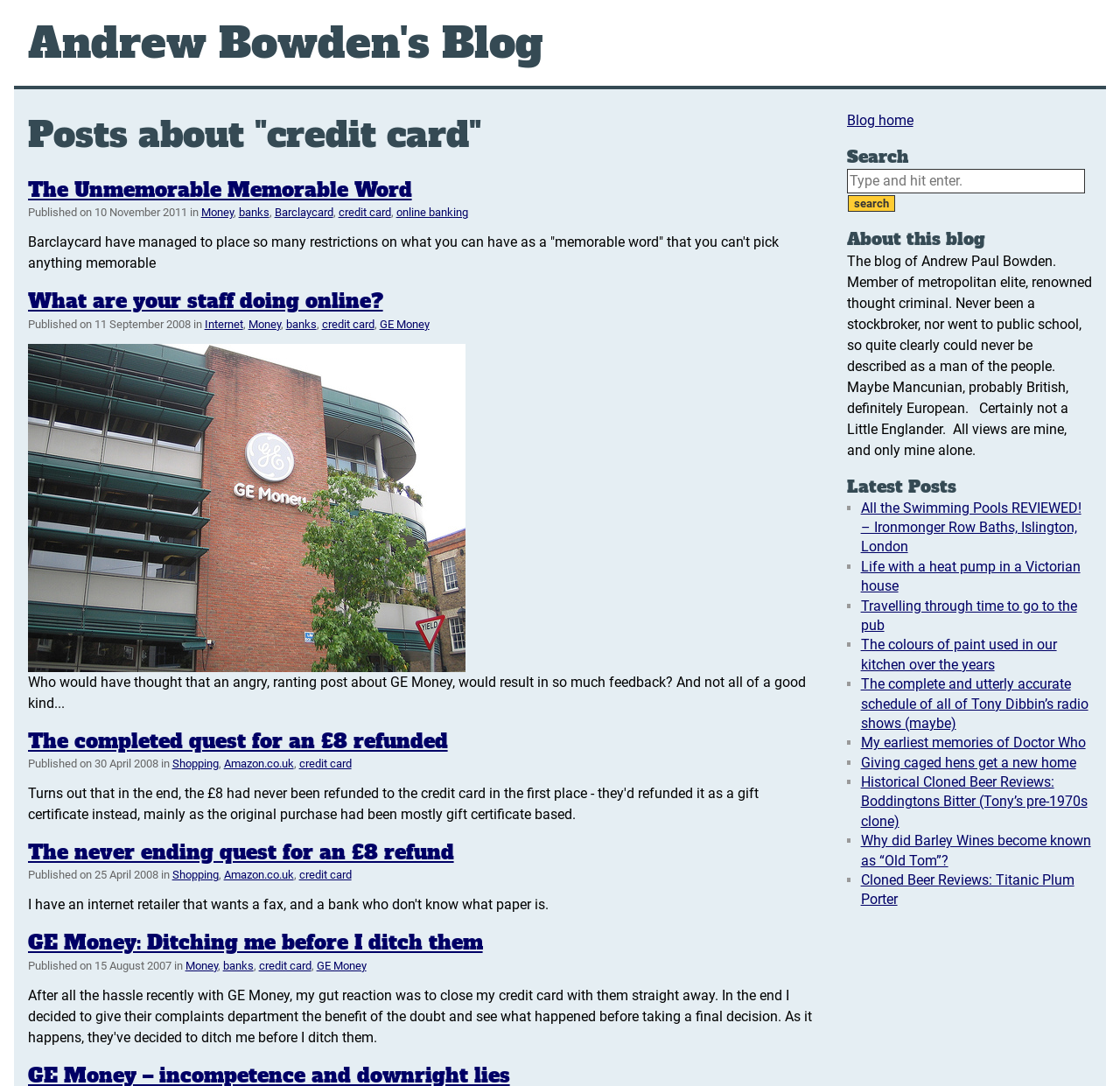Please pinpoint the bounding box coordinates for the region I should click to adhere to this instruction: "Click on the 'HOME' link".

None